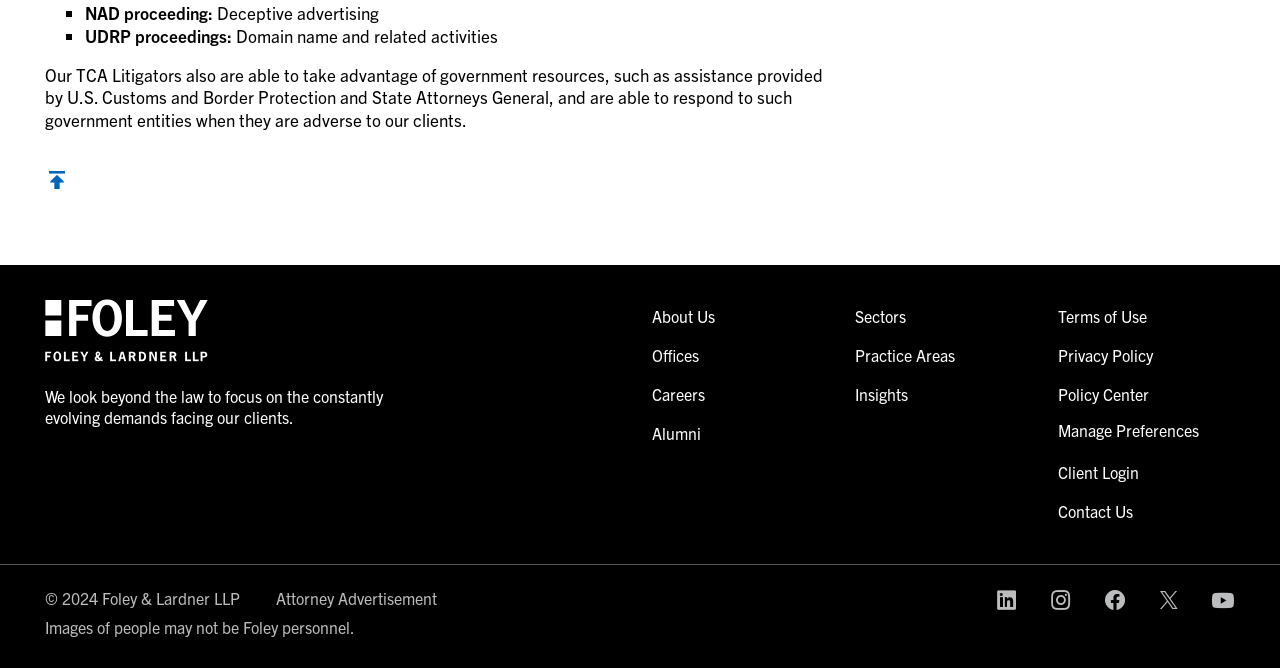Determine the bounding box for the described UI element: "Connect on Youtube".

[0.946, 0.88, 0.965, 0.916]